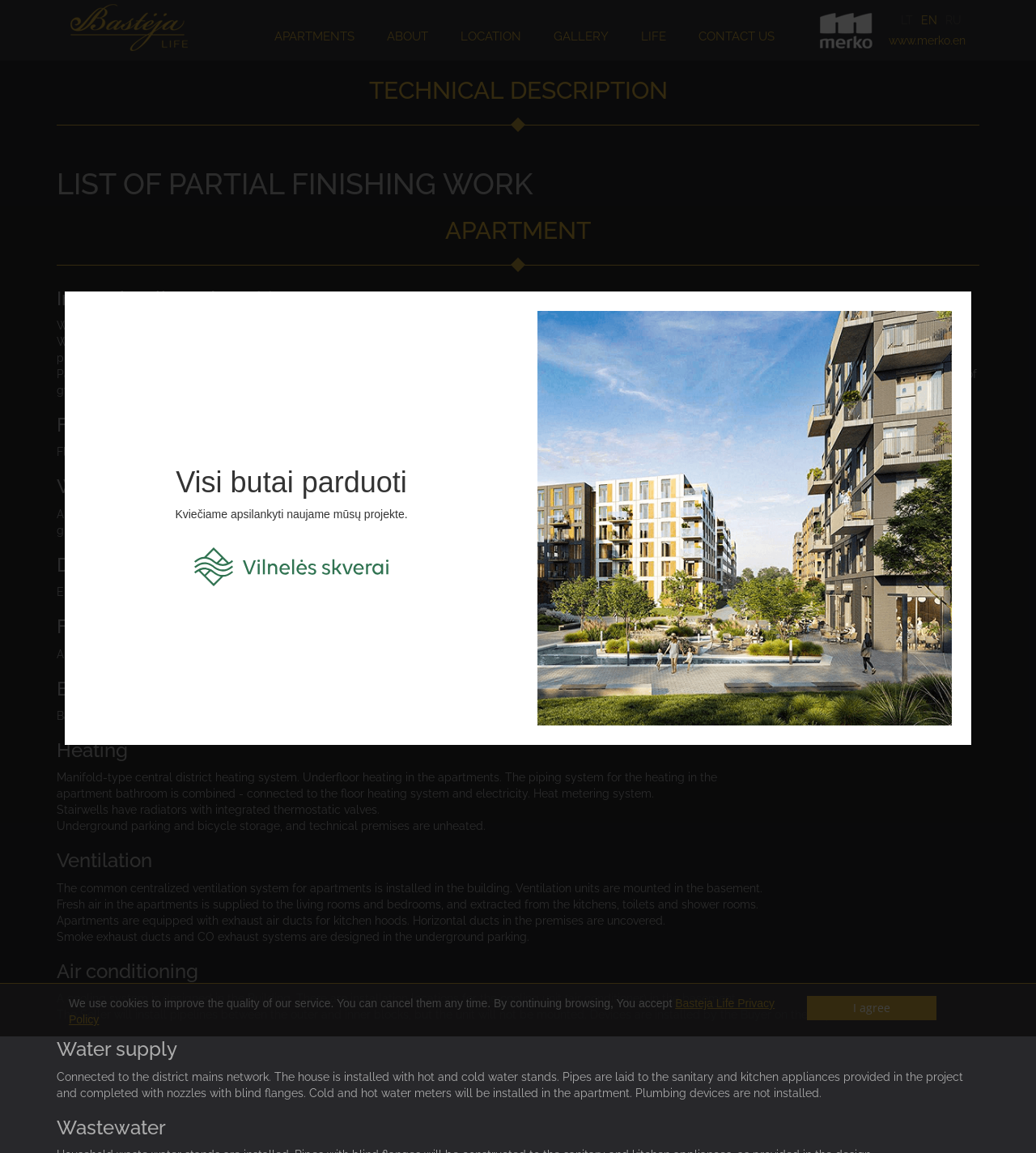Please locate the bounding box coordinates of the element that should be clicked to complete the given instruction: "Click on the 'Get Involved' link".

None